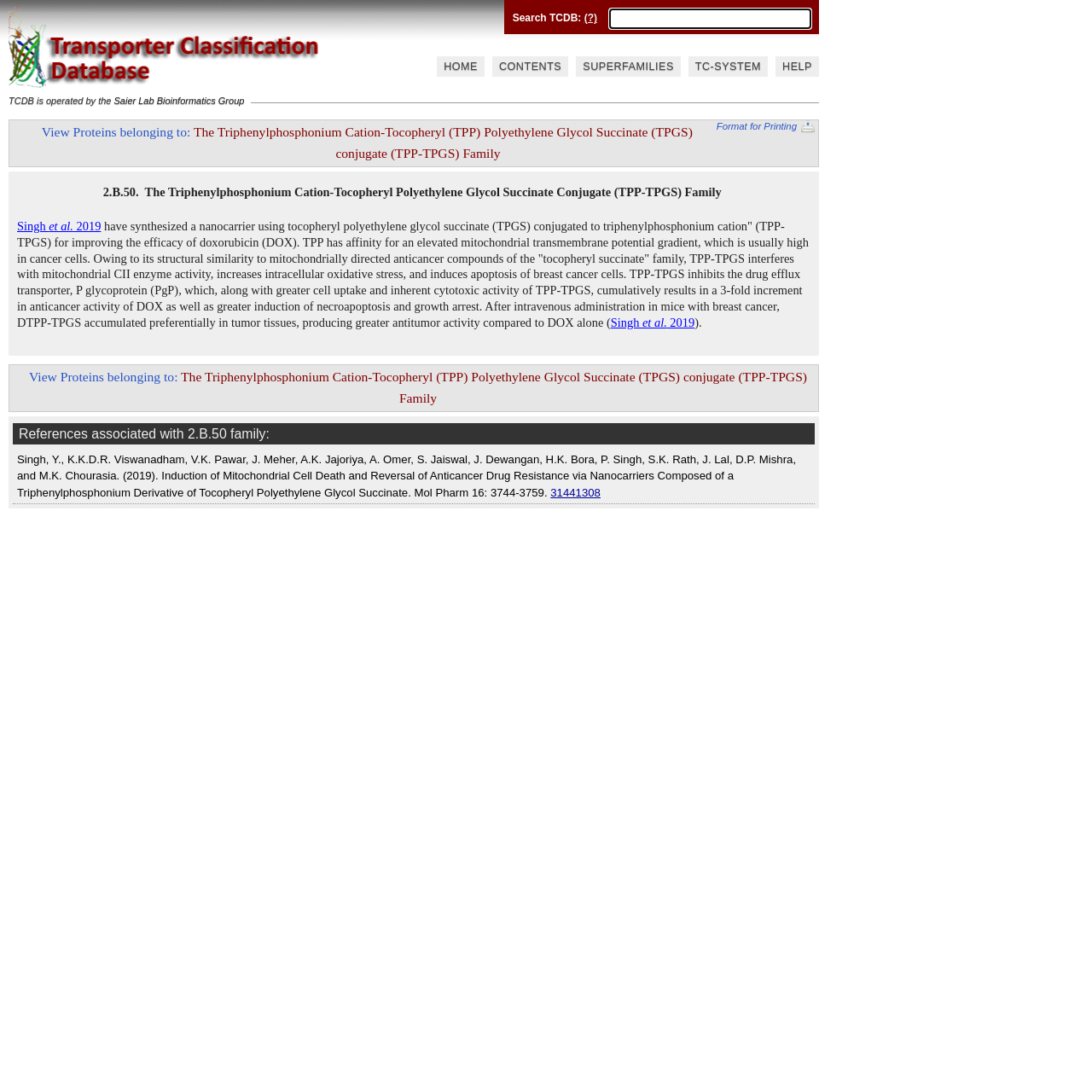Provide the bounding box coordinates of the section that needs to be clicked to accomplish the following instruction: "View Proteins belonging to: The Triphenylphosphonium Cation-Tocopheryl (TPP) Polyethylene Glycol Succinate (TPGS) conjugate (TPP-TPGS) Family."

[0.038, 0.114, 0.634, 0.147]